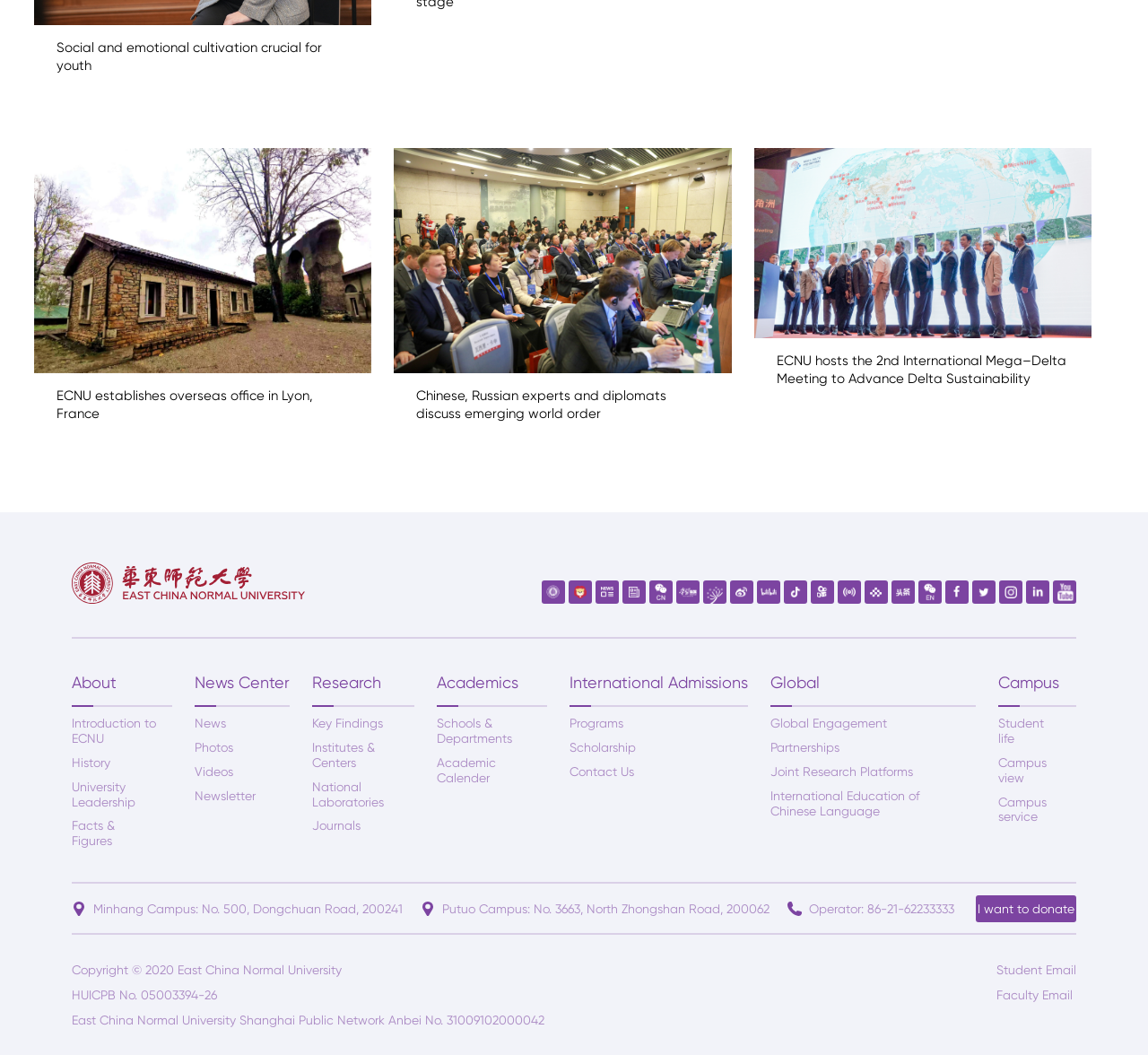Using the element description International Education of Chinese Language, predict the bounding box coordinates for the UI element. Provide the coordinates in (top-left x, top-left y, bottom-right x, bottom-right y) format with values ranging from 0 to 1.

[0.671, 0.747, 0.838, 0.776]